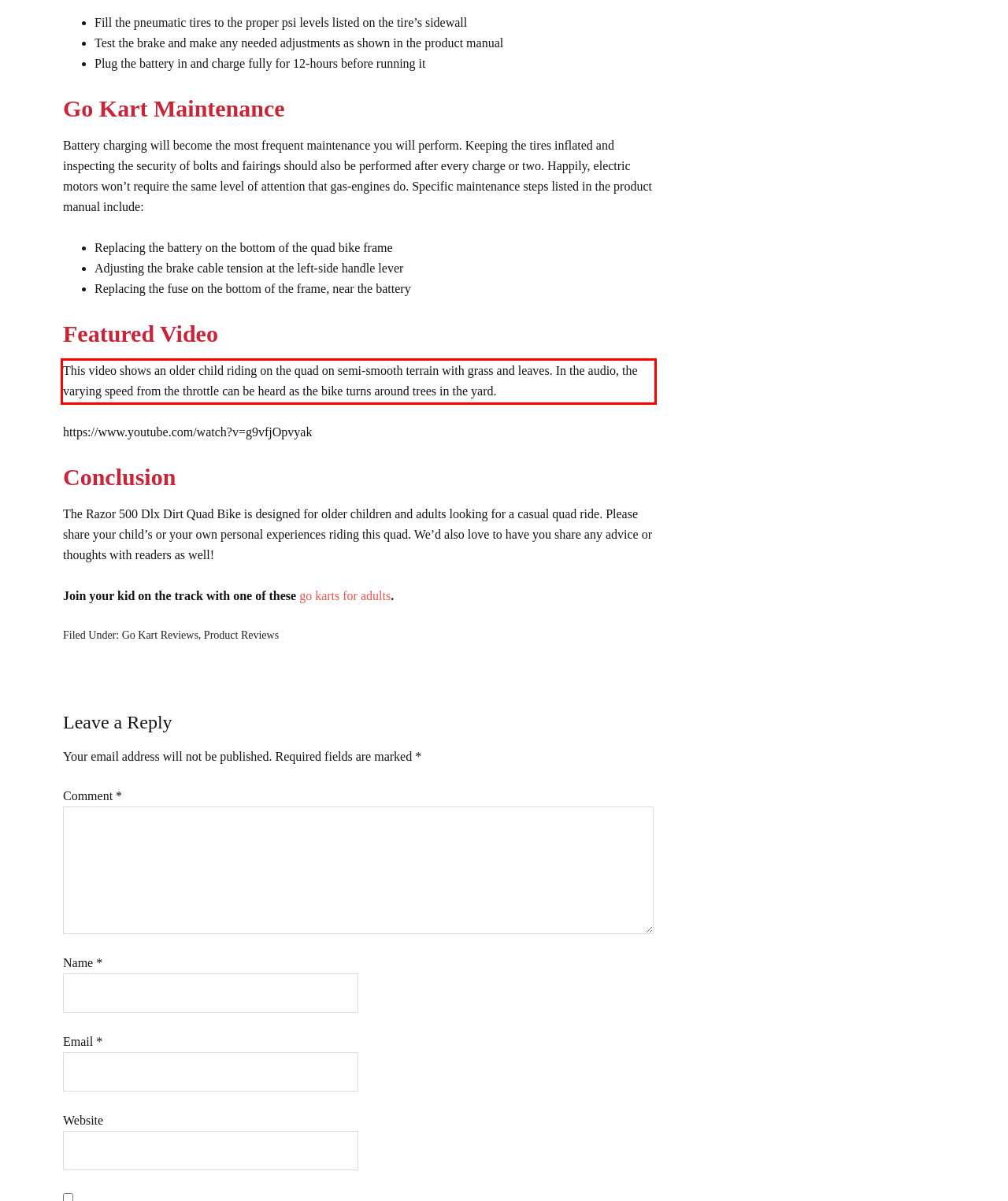By examining the provided screenshot of a webpage, recognize the text within the red bounding box and generate its text content.

This video shows an older child riding on the quad on semi-smooth terrain with grass and leaves. In the audio, the varying speed from the throttle can be heard as the bike turns around trees in the yard.